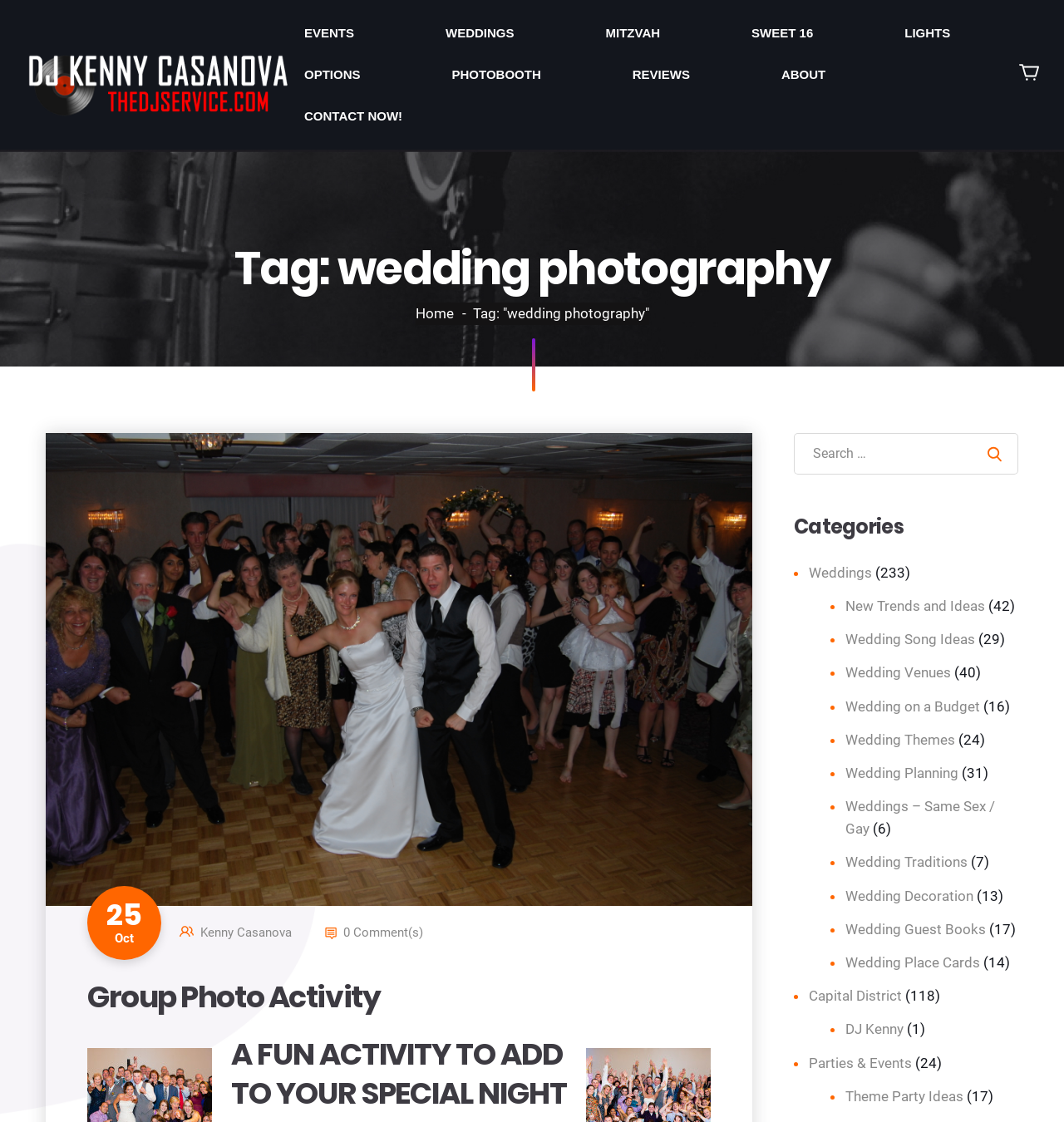Given the element description "New Trends and Ideas", identify the bounding box of the corresponding UI element.

[0.794, 0.476, 0.925, 0.491]